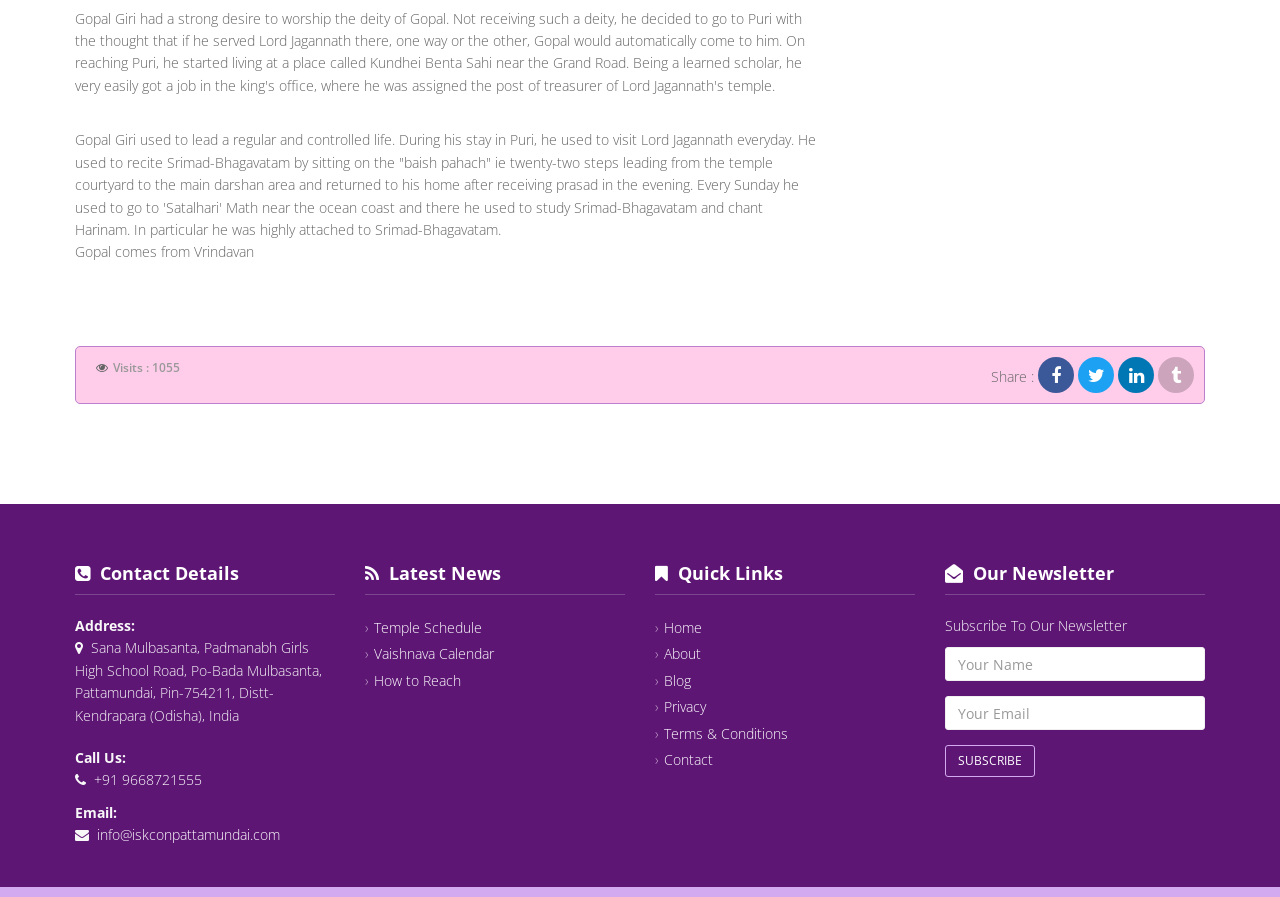What is the contact phone number?
Please craft a detailed and exhaustive response to the question.

The contact phone number is provided in the Contact Details section, which is +91 9668721555.